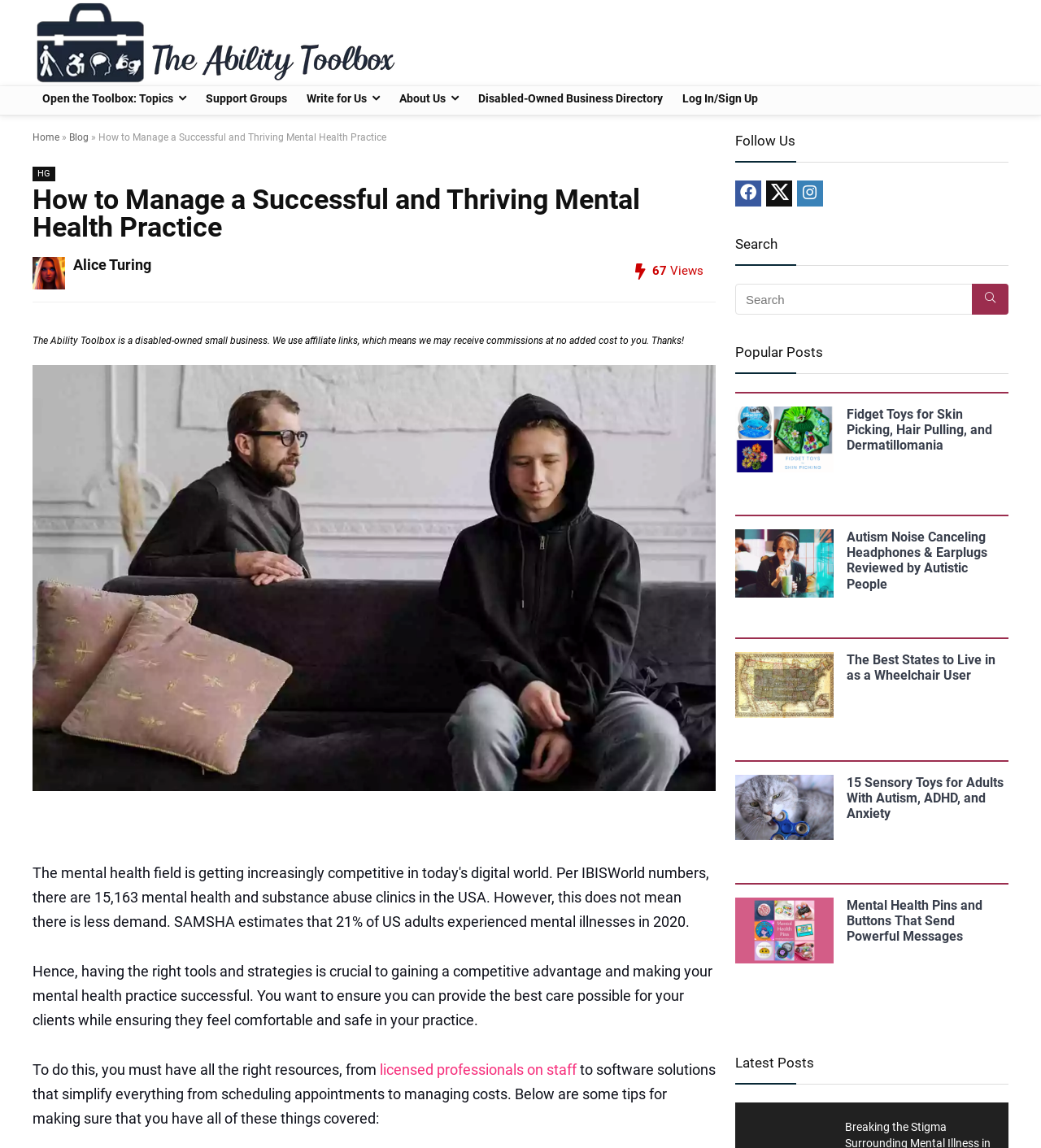Find the bounding box coordinates for the HTML element specified by: "licensed professionals on staff".

[0.365, 0.924, 0.554, 0.939]